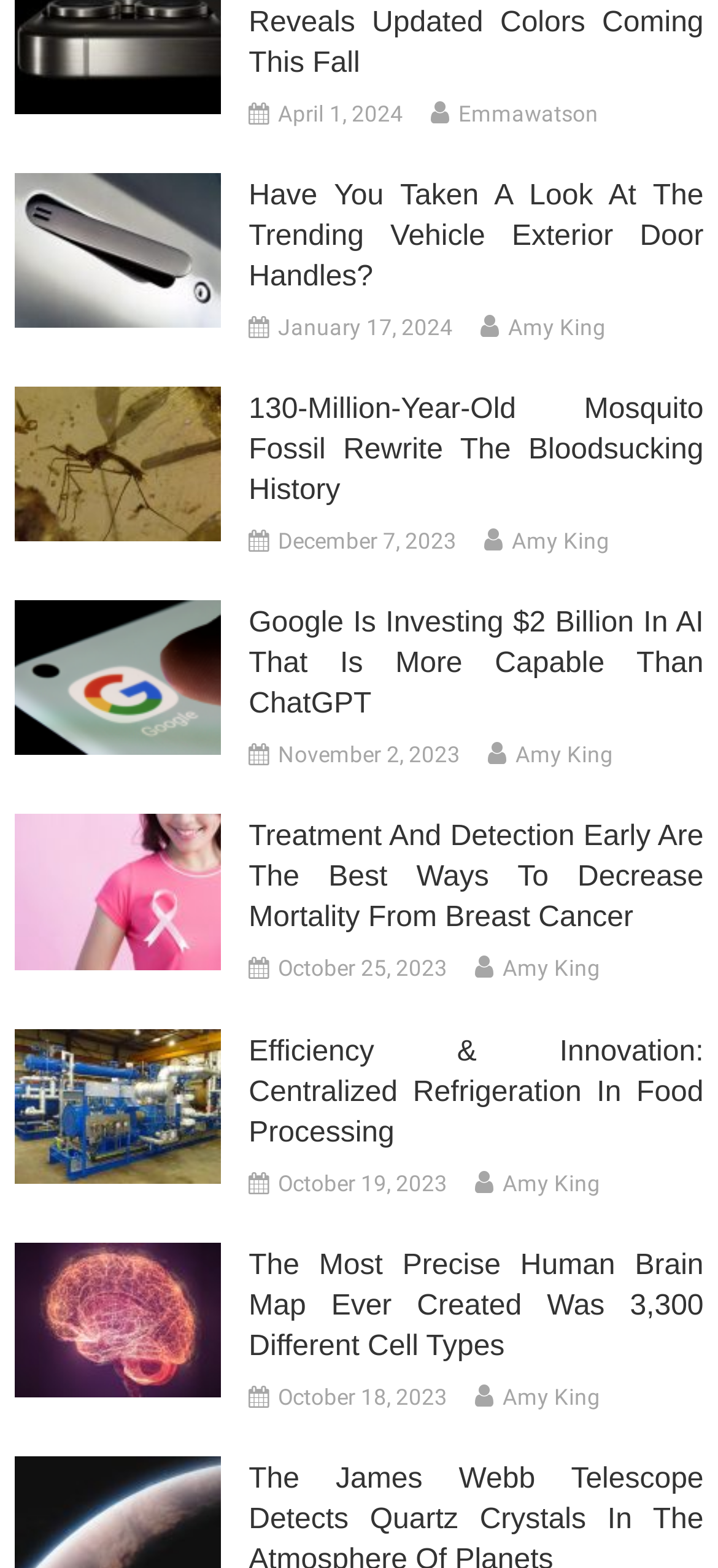Provide a single word or phrase answer to the question: 
How many images are there on this webpage?

12